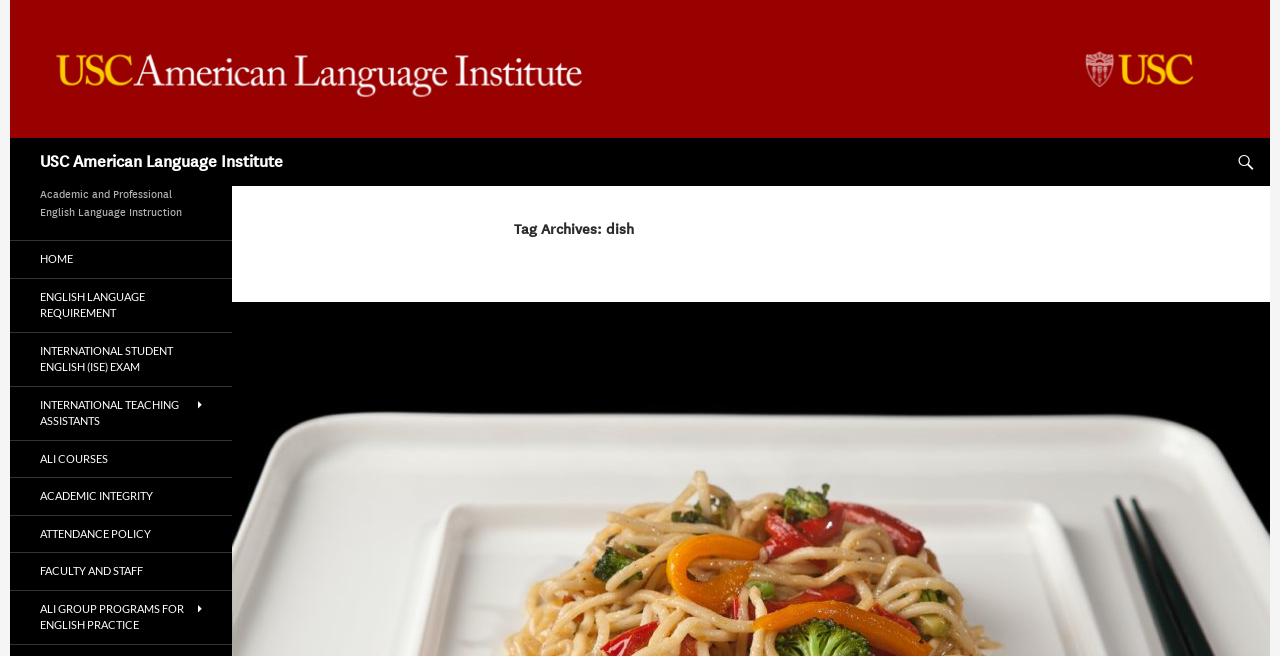What is the name of the institute?
Refer to the image and provide a one-word or short phrase answer.

USC American Language Institute